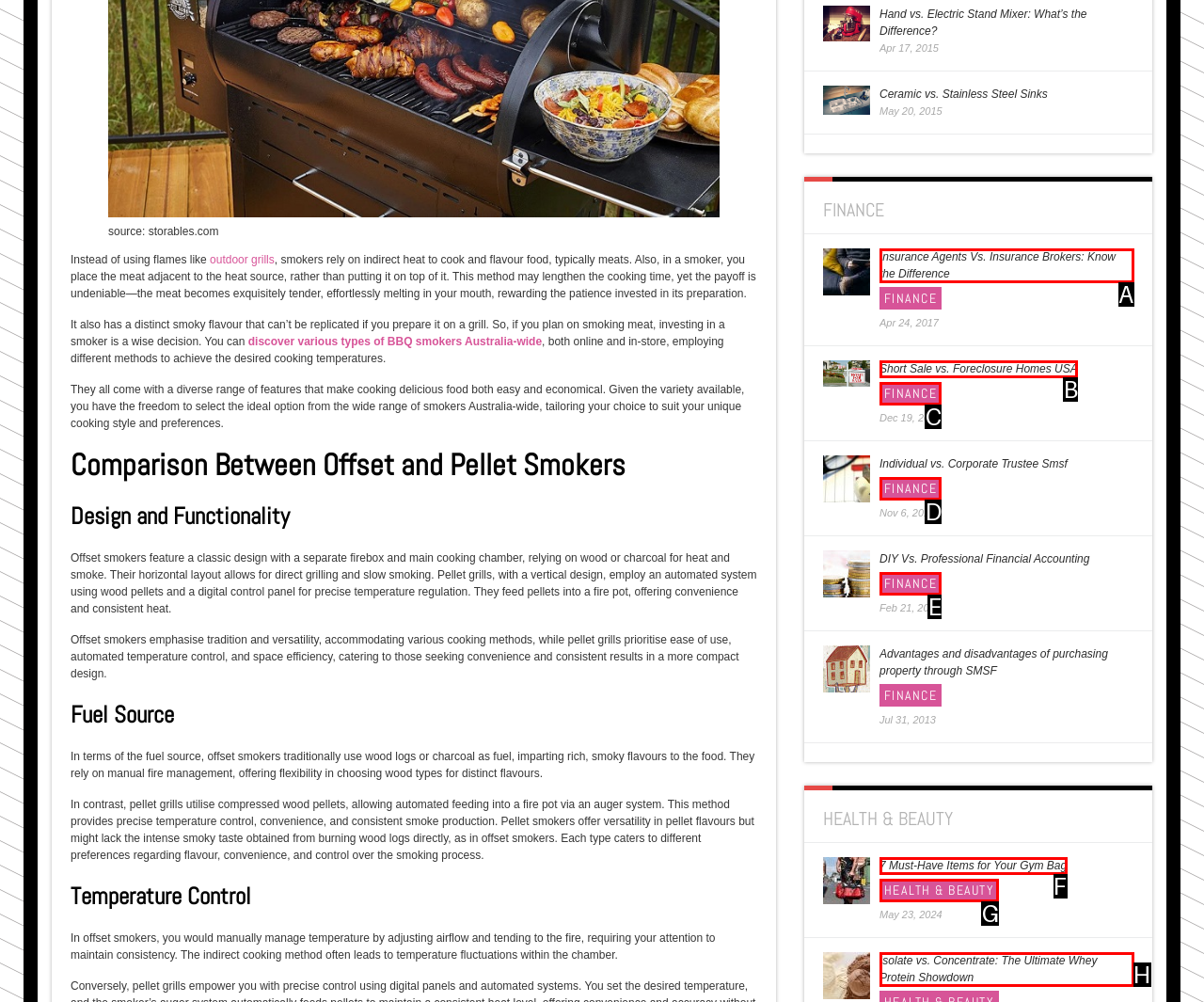With the description: Finance, find the option that corresponds most closely and answer with its letter directly.

C